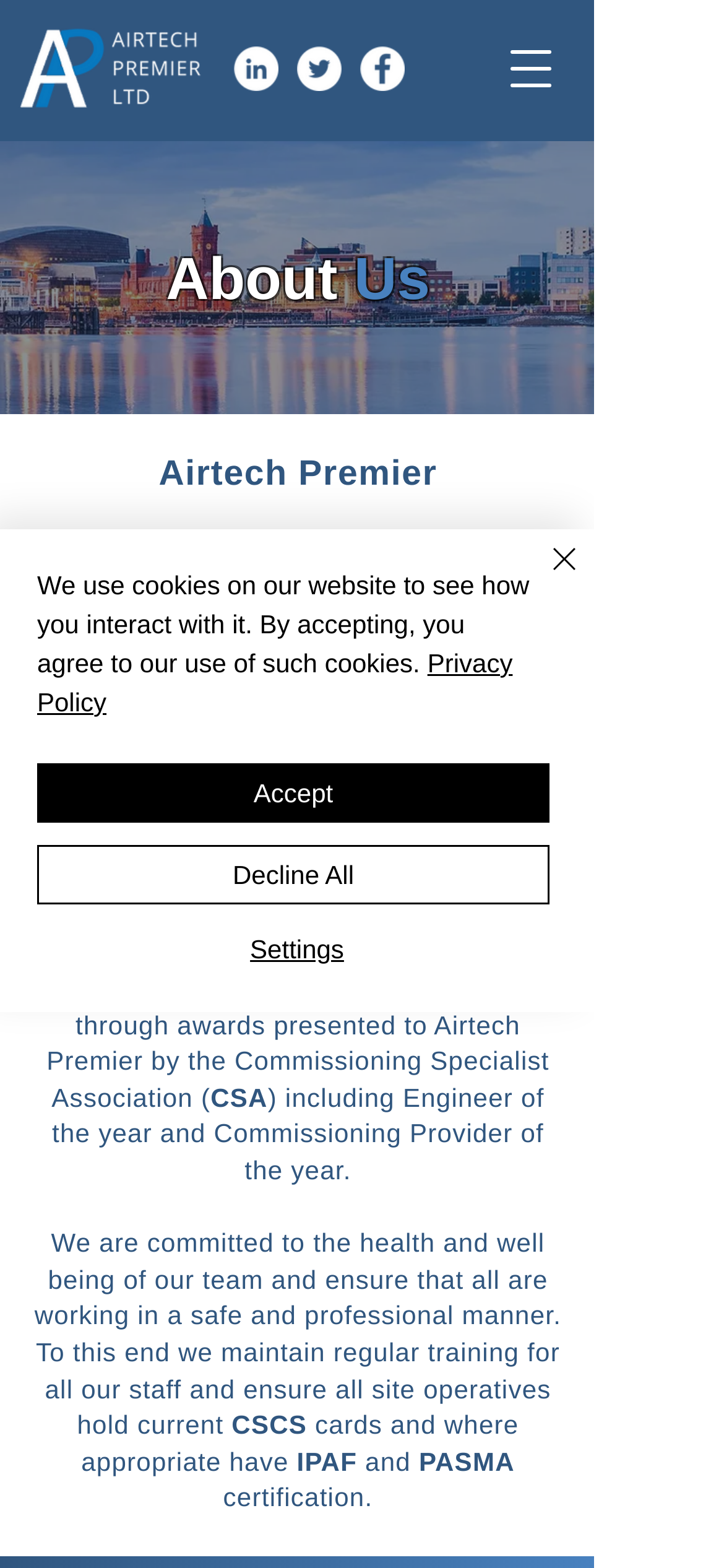Determine the bounding box for the described HTML element: "aria-label="LinkedIn"". Ensure the coordinates are four float numbers between 0 and 1 in the format [left, top, right, bottom].

[0.323, 0.03, 0.385, 0.058]